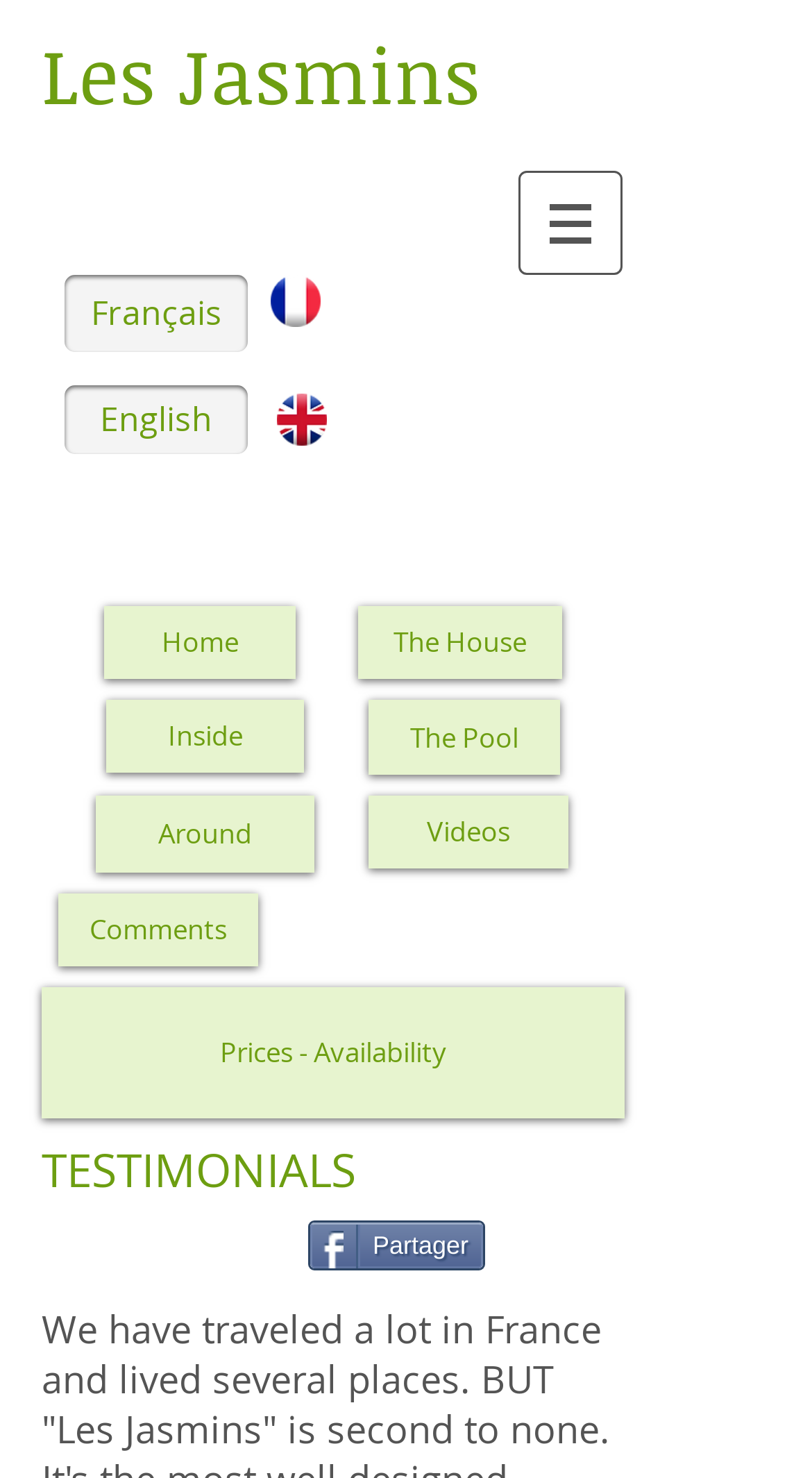Give a short answer to this question using one word or a phrase:
What is the purpose of the 'Partager' button?

To share